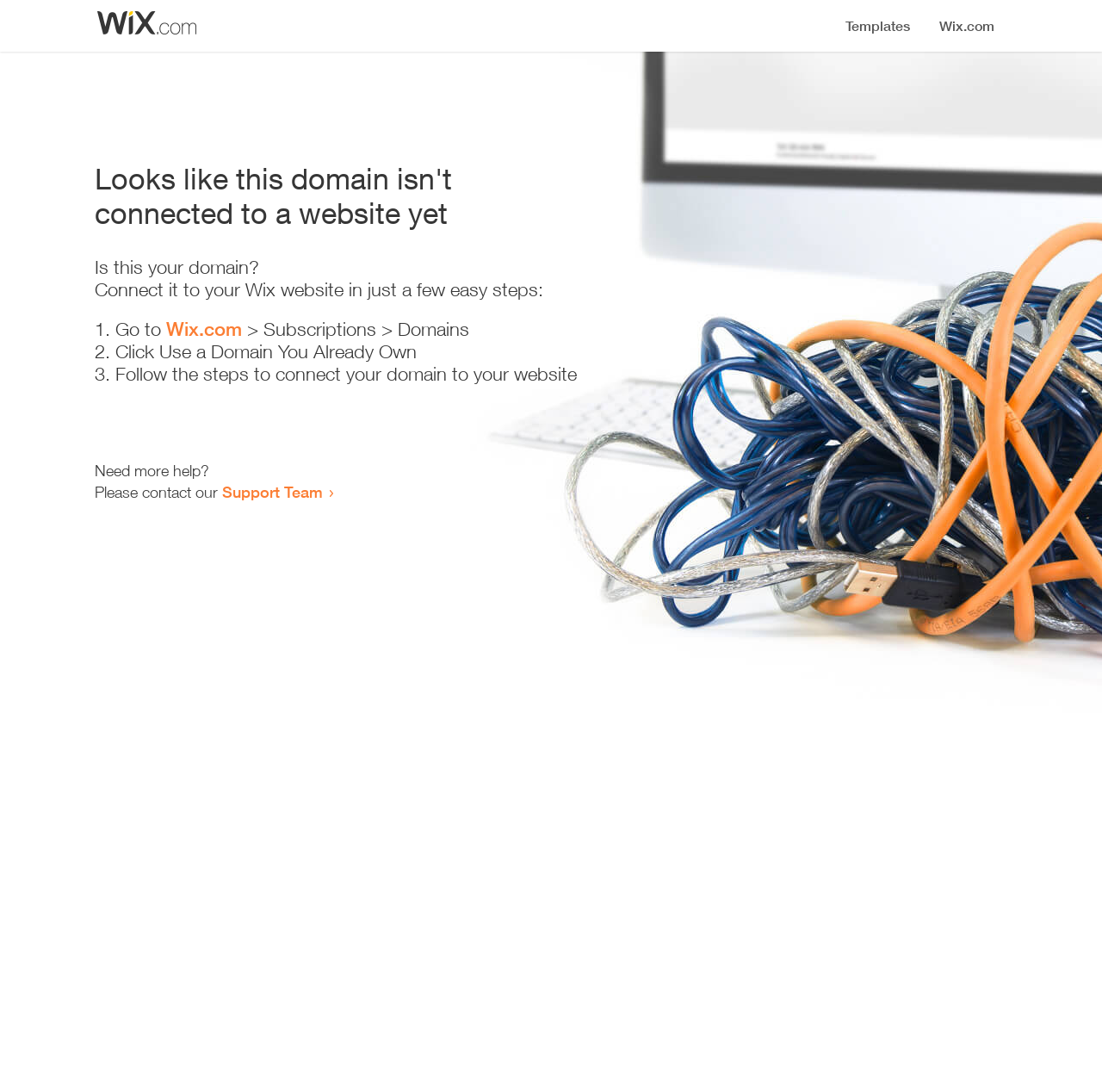Give a detailed explanation of the elements present on the webpage.

The webpage appears to be an error page, indicating that a domain is not connected to a website yet. At the top, there is a small image, likely a logo or icon. Below the image, a prominent heading reads "Looks like this domain isn't connected to a website yet". 

Underneath the heading, a series of instructions are provided to connect the domain to a Wix website. The instructions are divided into three steps, each marked with a numbered list marker (1., 2., and 3.). The first step involves going to Wix.com, followed by navigating to the Subscriptions and Domains section. The second step is to click "Use a Domain You Already Own", and the third step is to follow the instructions to connect the domain to the website.

At the bottom of the page, there is a section offering additional help, with a message "Need more help?" followed by an invitation to contact the Support Team through a link.